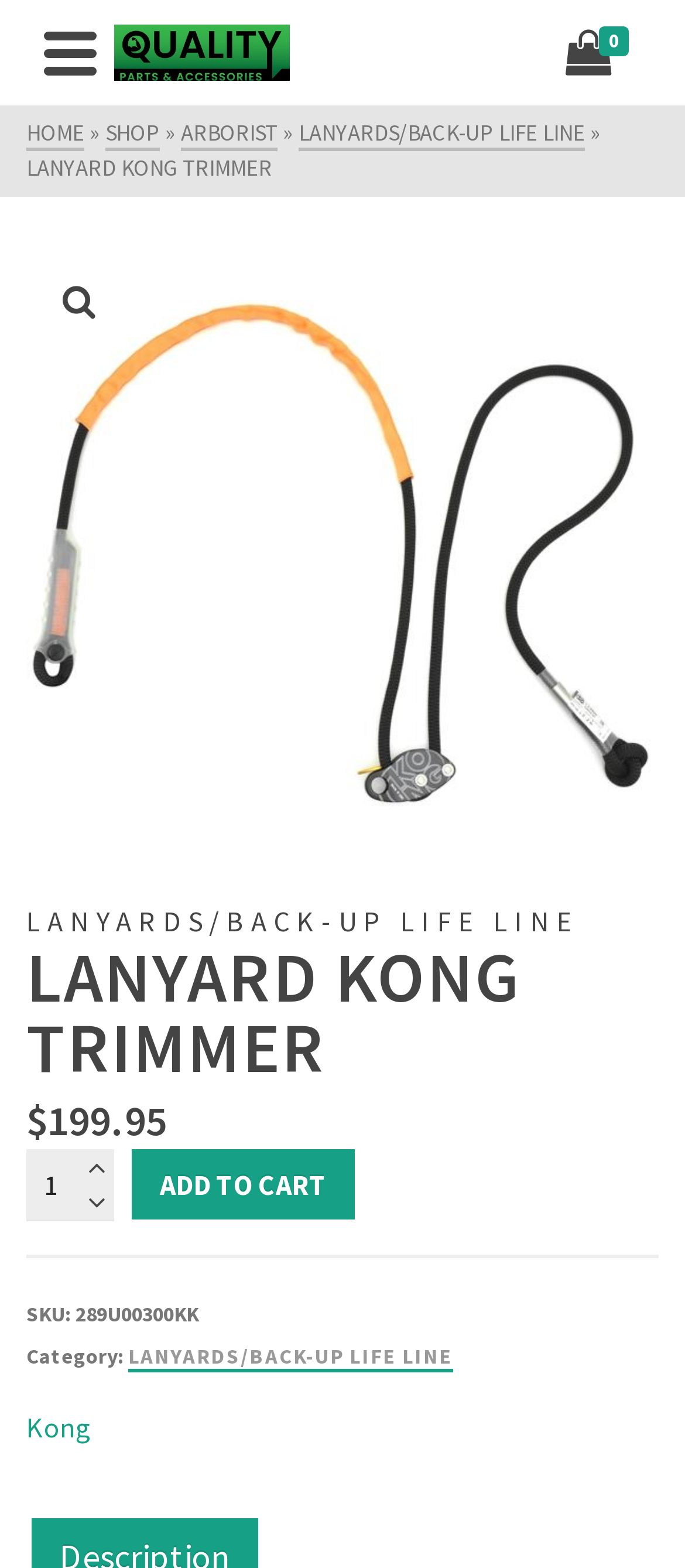What is the minimum quantity of the LANYARD KONG TRIMMER that can be added to cart?
Give a single word or phrase as your answer by examining the image.

1